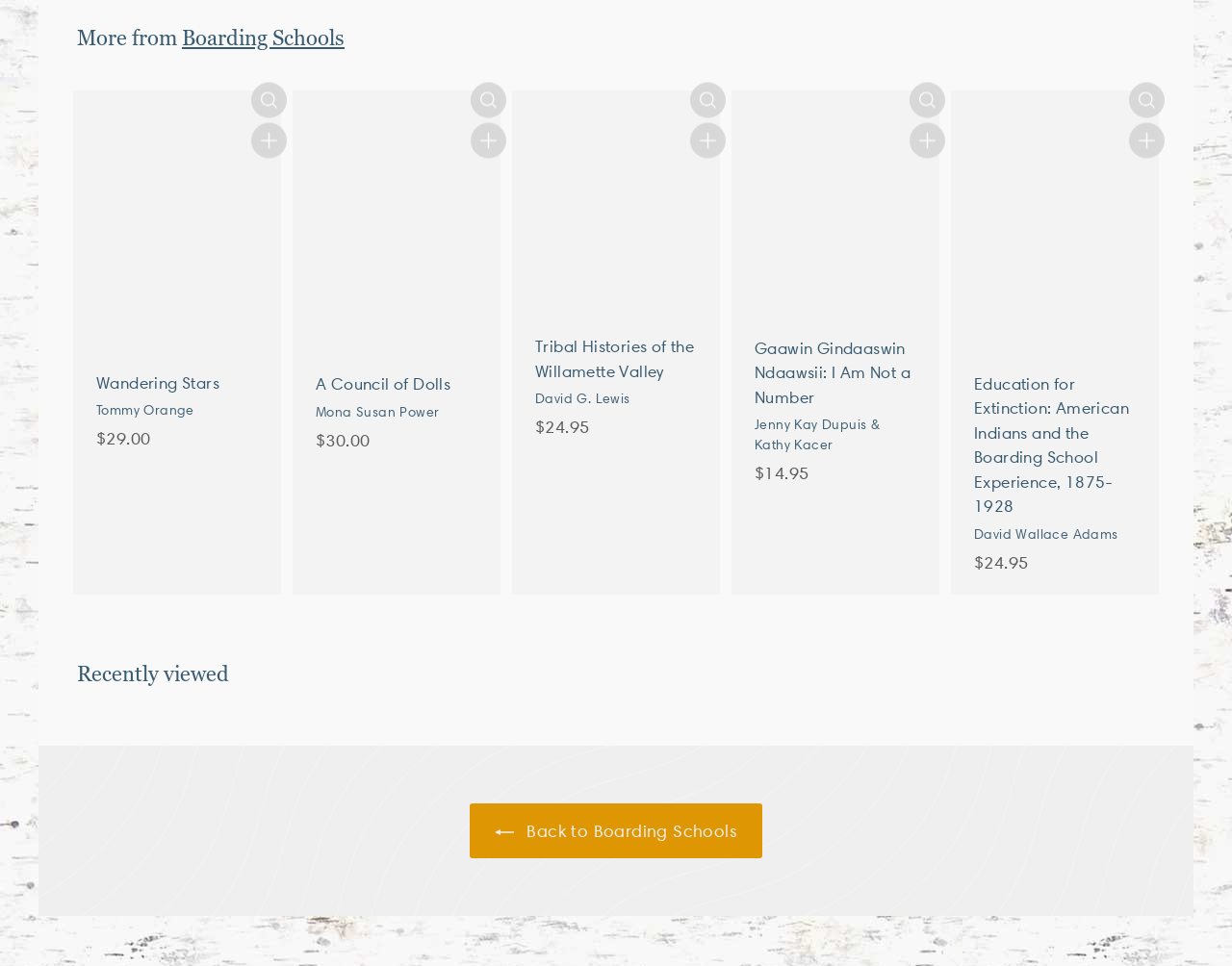Provide the bounding box coordinates for the specified HTML element described in this description: "import 'components/icon'; Quick shop". The coordinates should be four float numbers ranging from 0 to 1, in the format [left, top, right, bottom].

[0.204, 0.088, 0.233, 0.125]